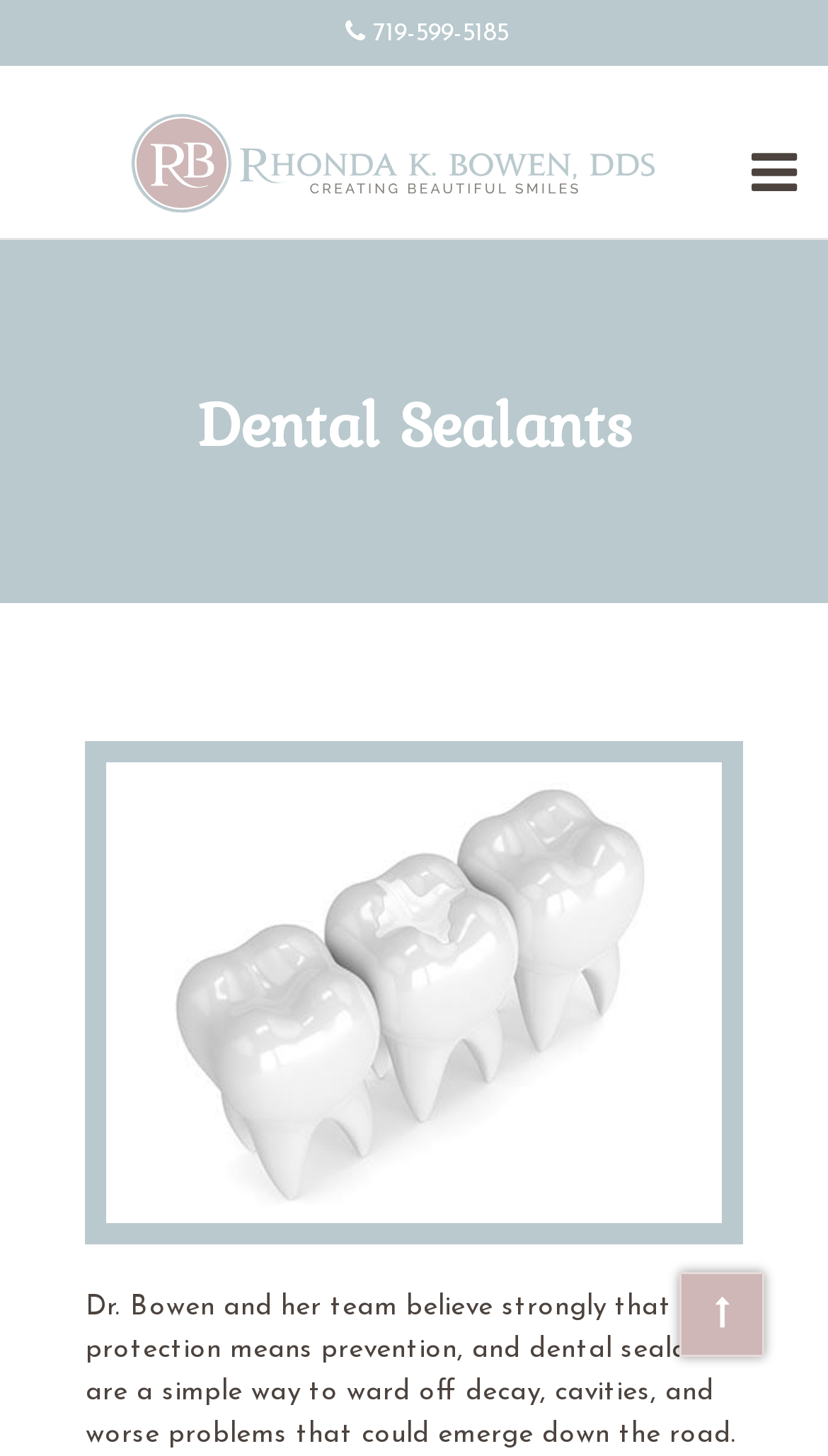Given the webpage screenshot, identify the bounding box of the UI element that matches this description: "alt="Rhonda K. Bowen, DDS"".

[0.153, 0.074, 0.794, 0.126]